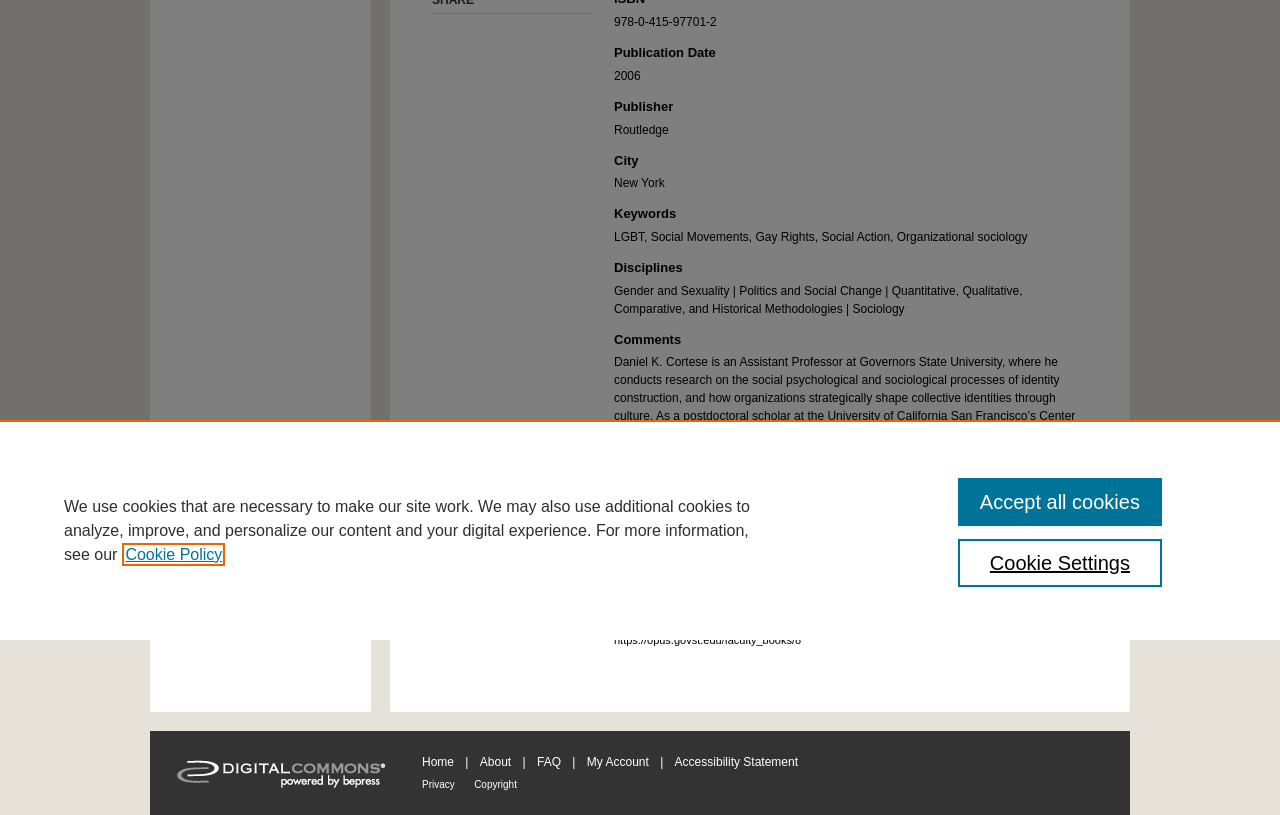Predict the bounding box of the UI element based on this description: "My Account".

[0.458, 0.926, 0.507, 0.944]